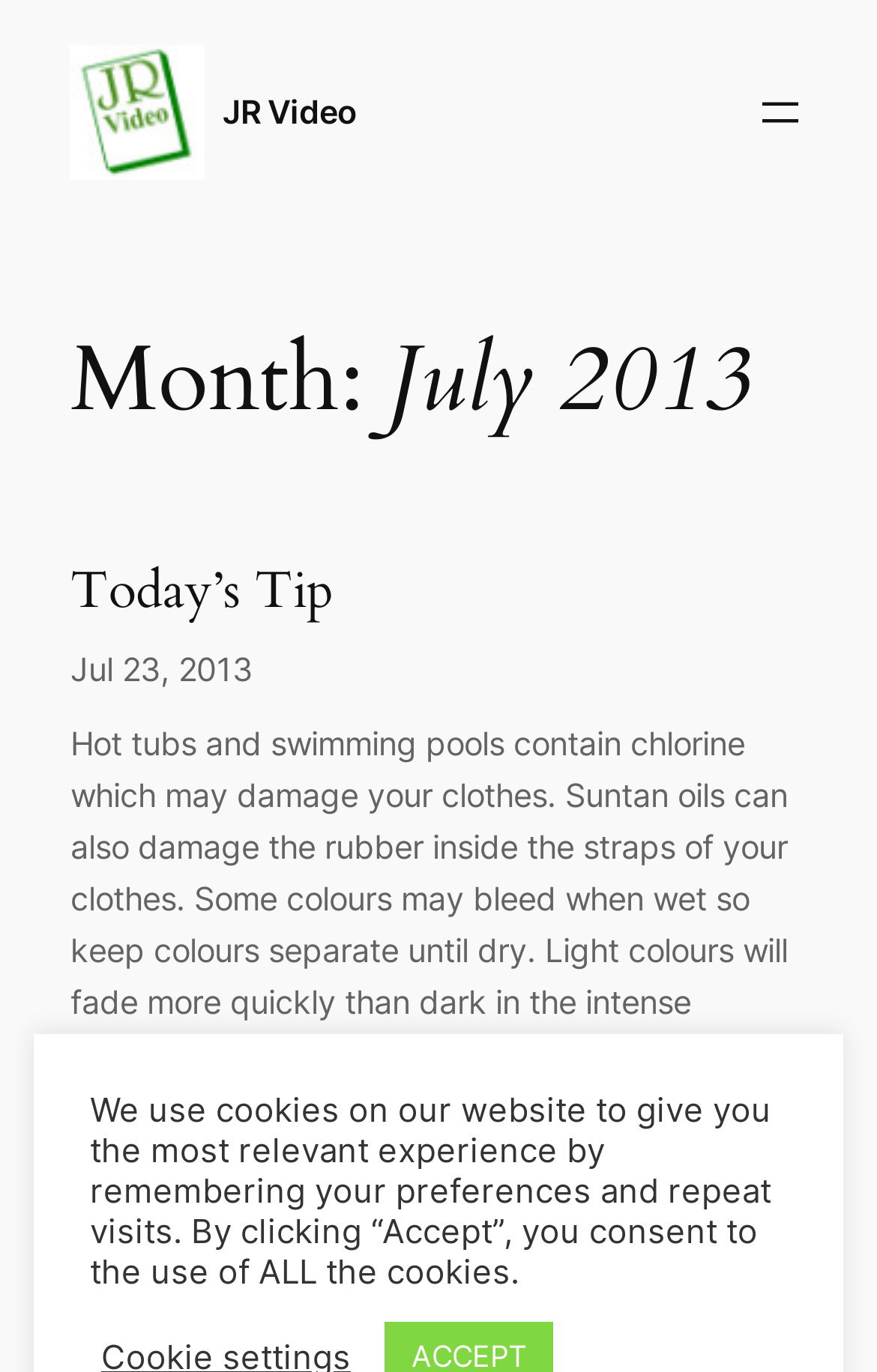How many links are on the webpage?
Please provide a single word or phrase based on the screenshot.

4